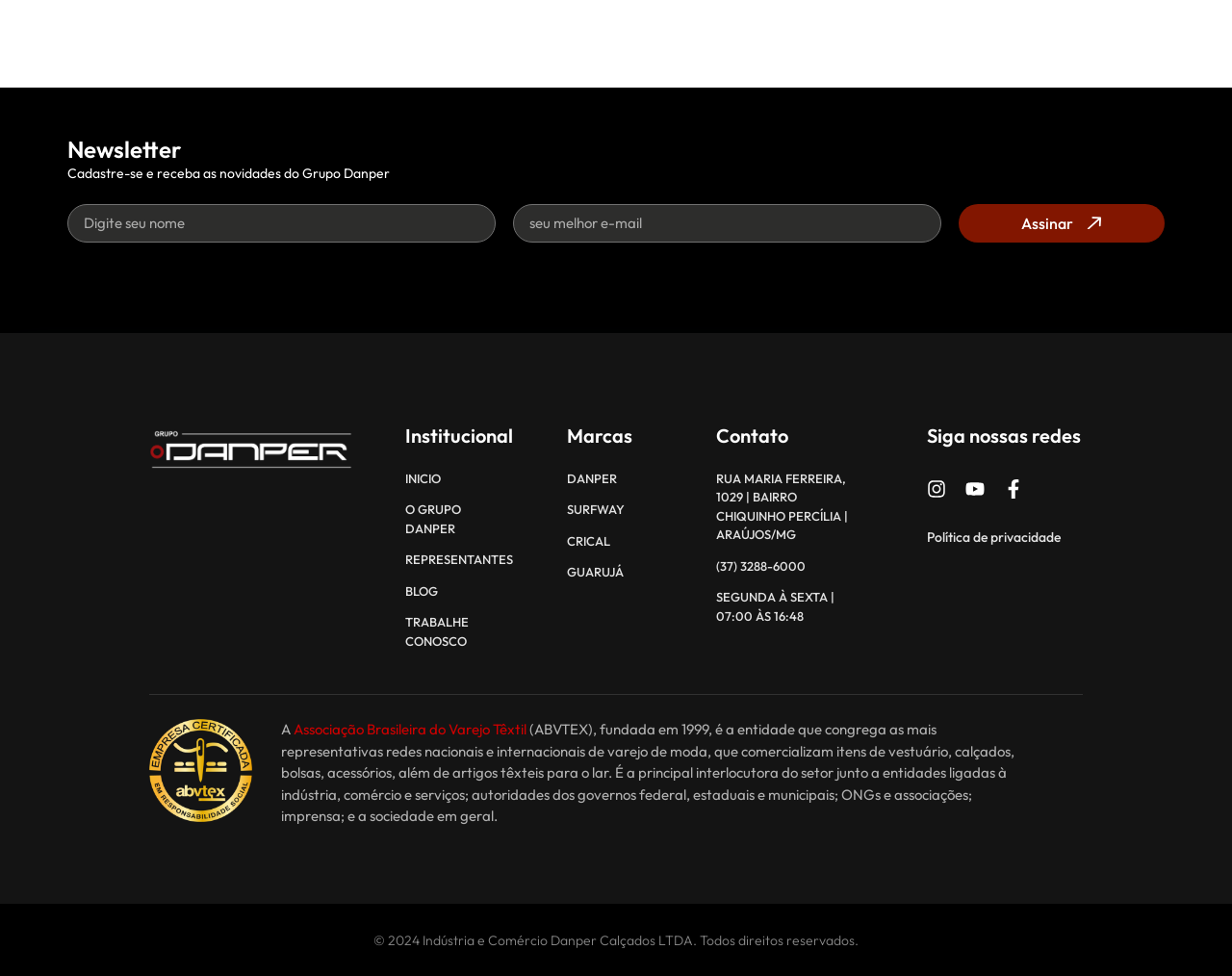What is the address of the company?
Using the image, respond with a single word or phrase.

Rua Maria Ferreira, 1029